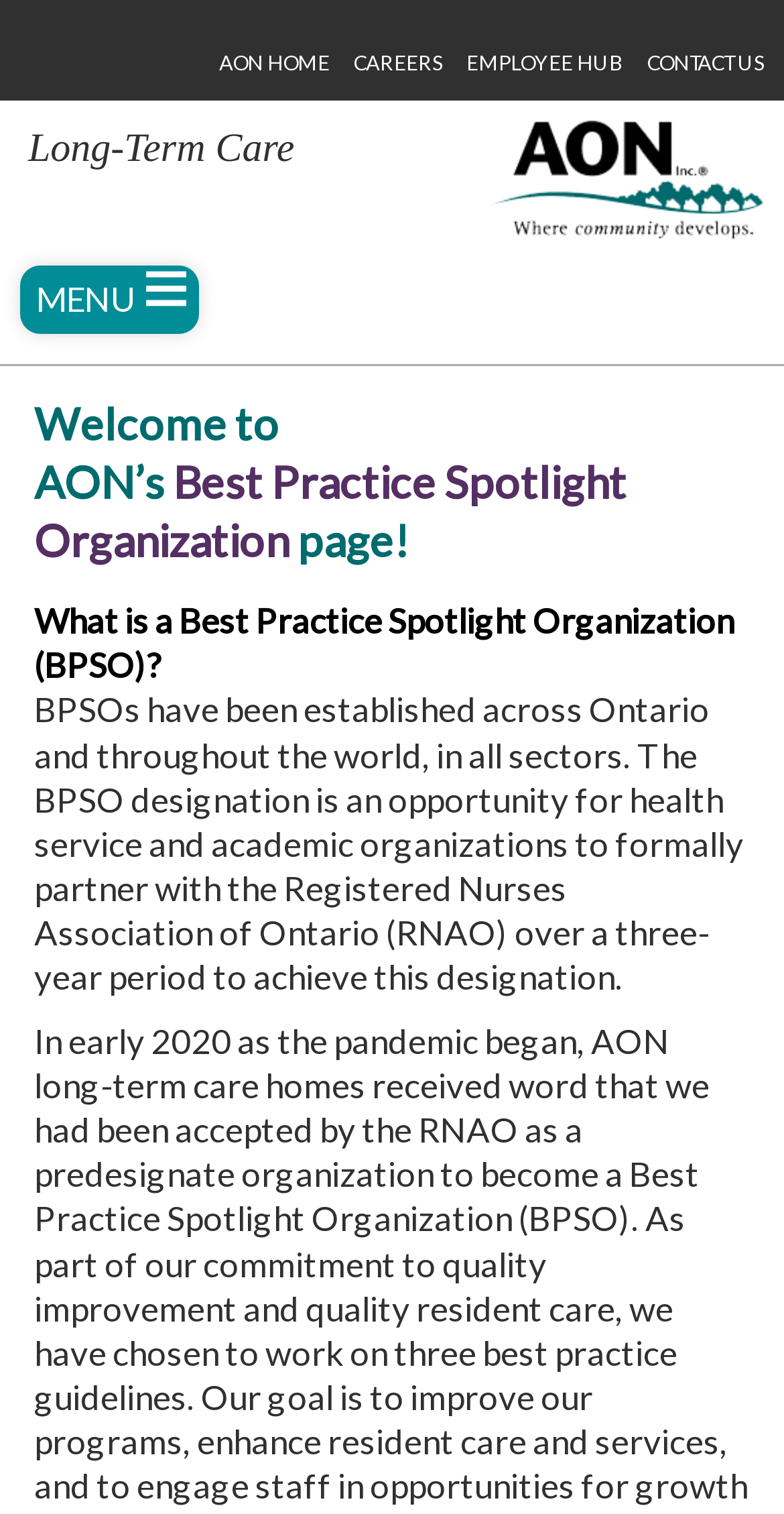How many locations are listed?
Based on the image, give a concise answer in the form of a single word or short phrase.

3